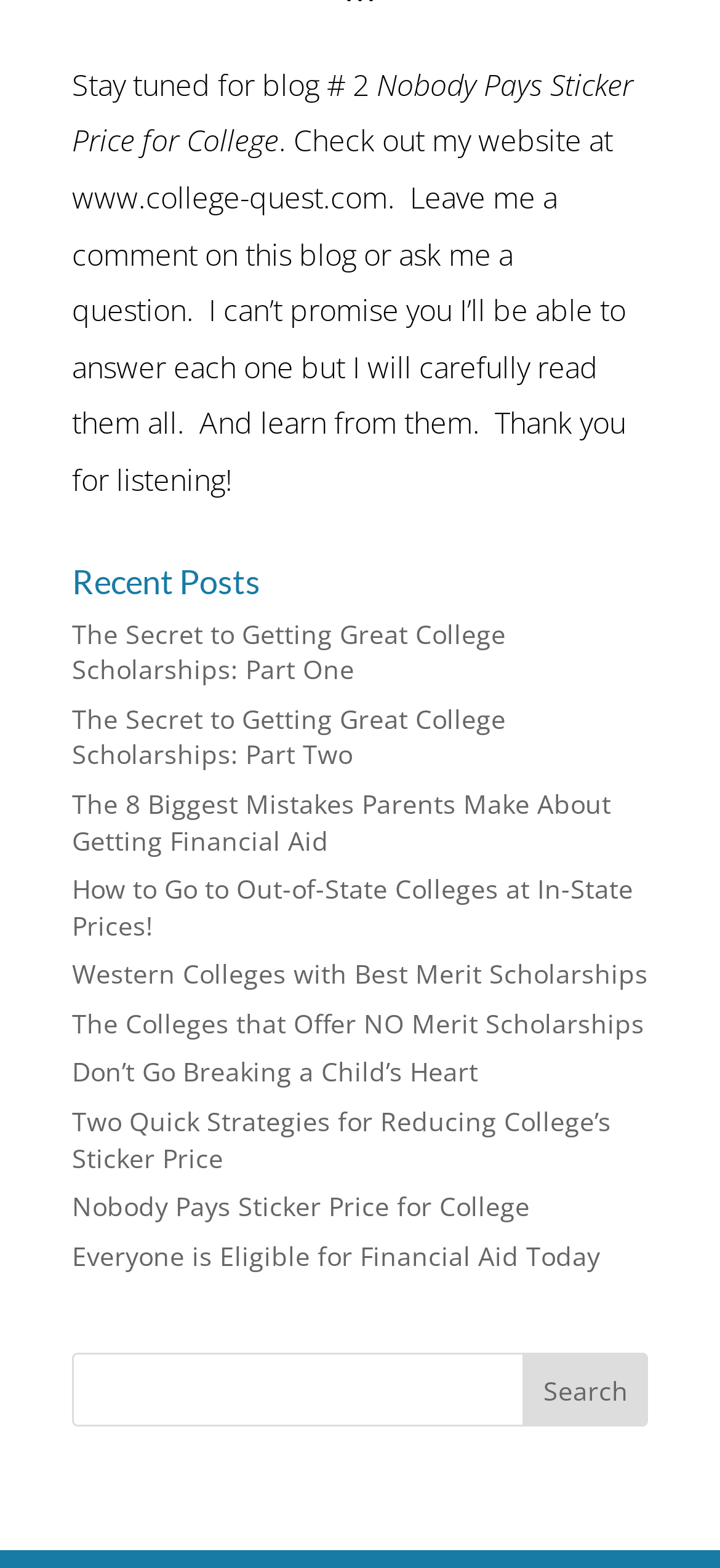Find and specify the bounding box coordinates that correspond to the clickable region for the instruction: "visit the website www.college-quest.com".

[0.1, 0.077, 0.869, 0.319]